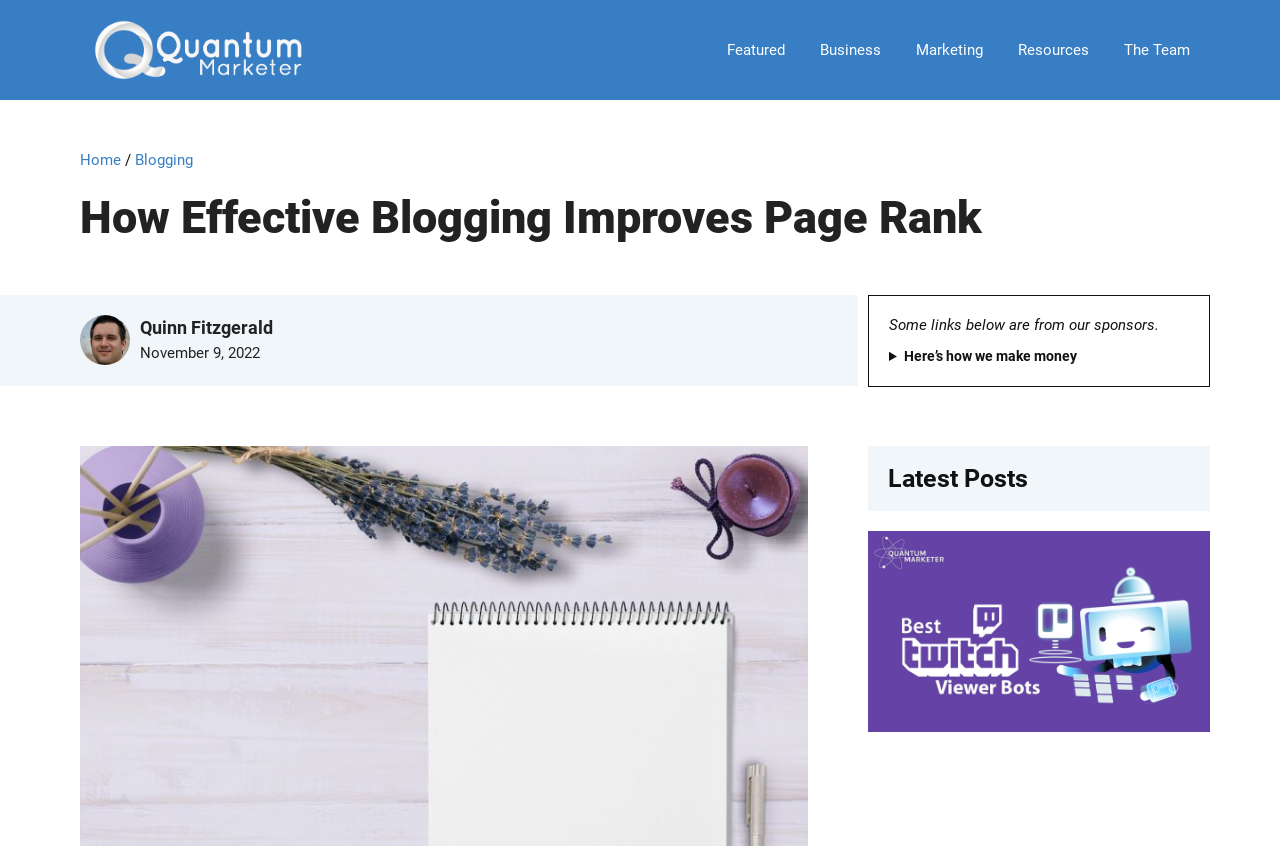Determine the bounding box coordinates of the clickable region to follow the instruction: "Get in touch now".

None